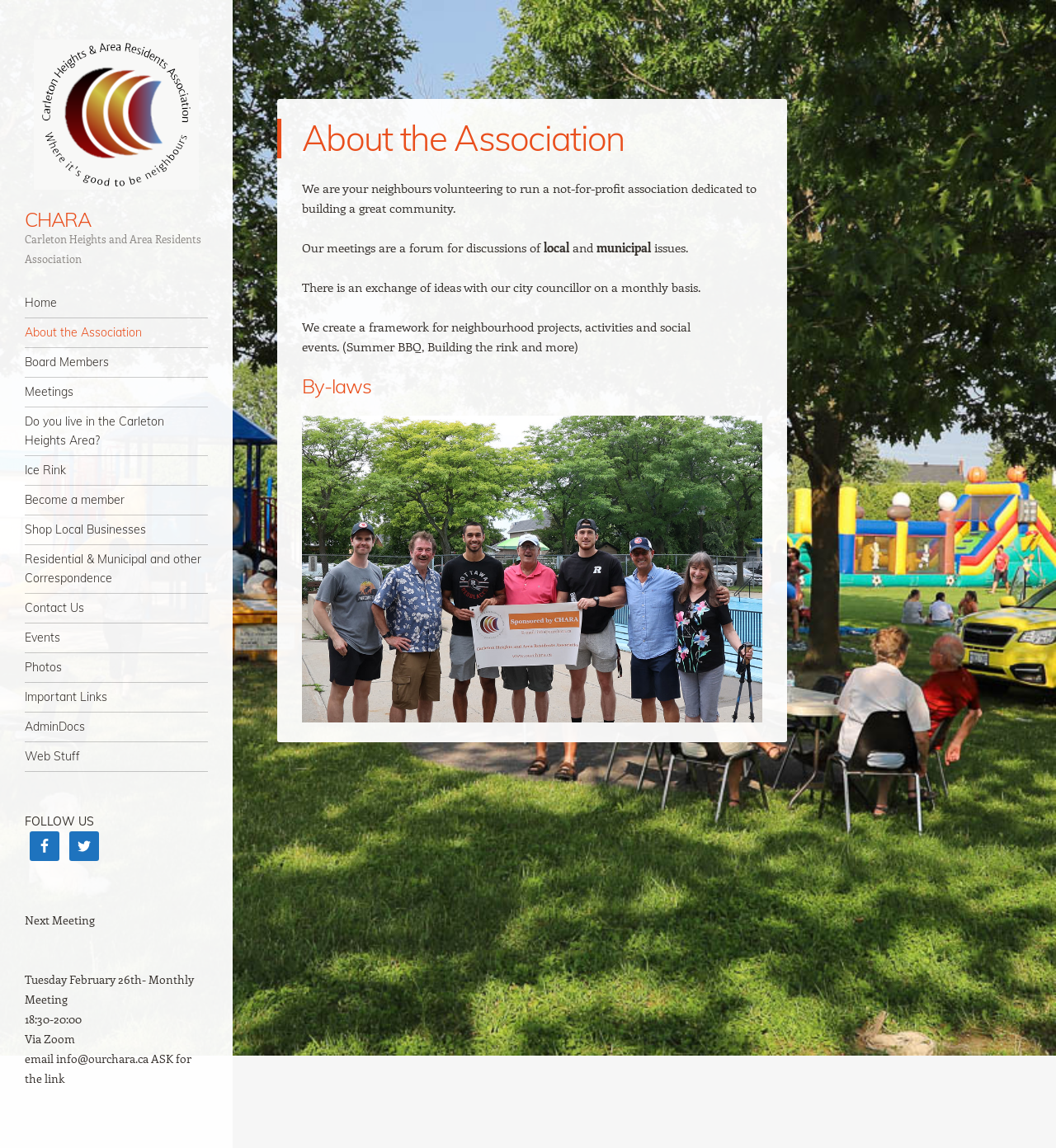Please provide a comprehensive answer to the question below using the information from the image: What is the date of the next meeting?

The date of the next meeting can be found in element [45], which states 'Tuesday February 26th- Monthly Meeting'. This suggests that the next meeting will take place on Tuesday, February 26th.